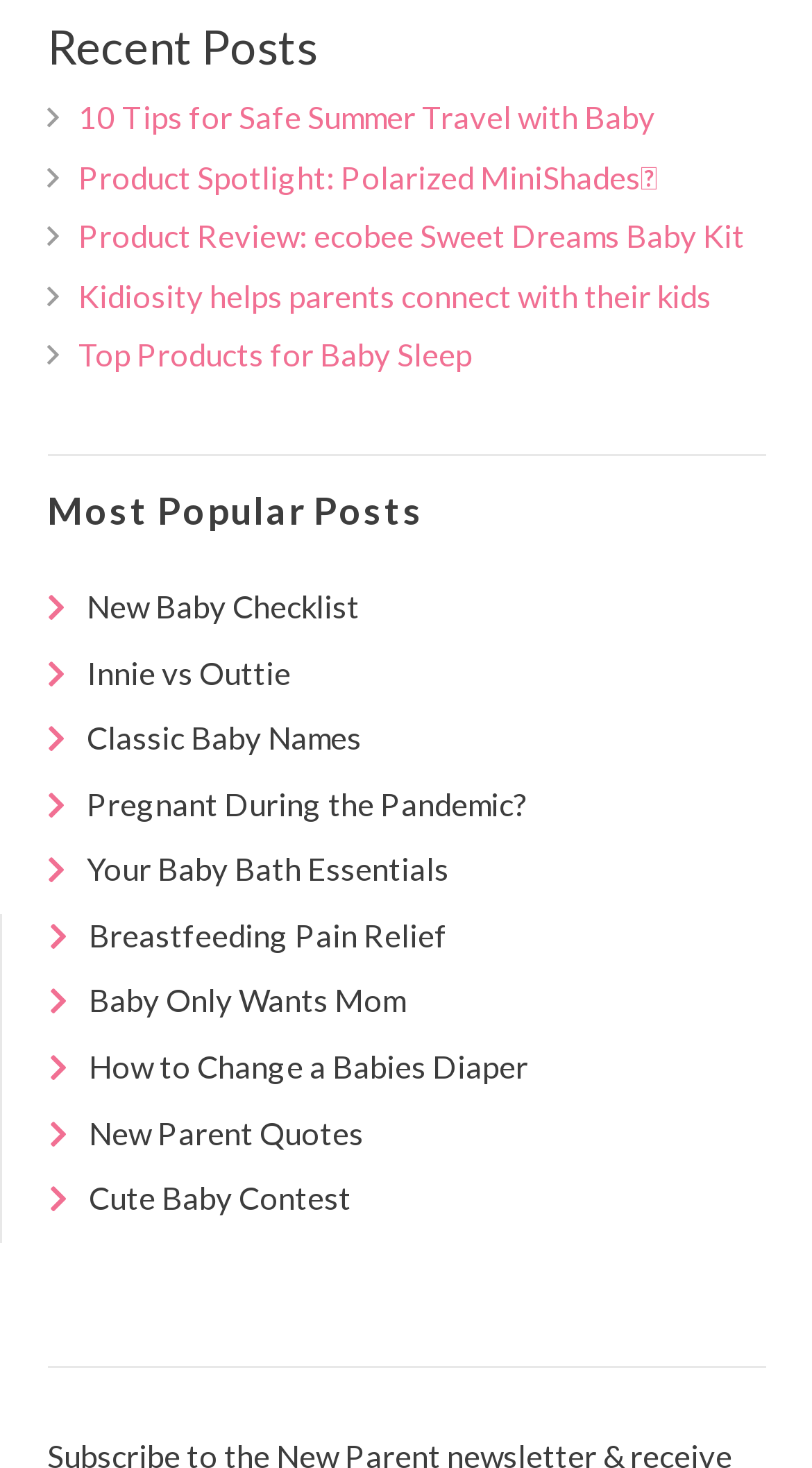Refer to the element description Baby Only Wants Mom and identify the corresponding bounding box in the screenshot. Format the coordinates as (top-left x, top-left y, bottom-right x, bottom-right y) with values in the range of 0 to 1.

[0.109, 0.669, 0.499, 0.694]